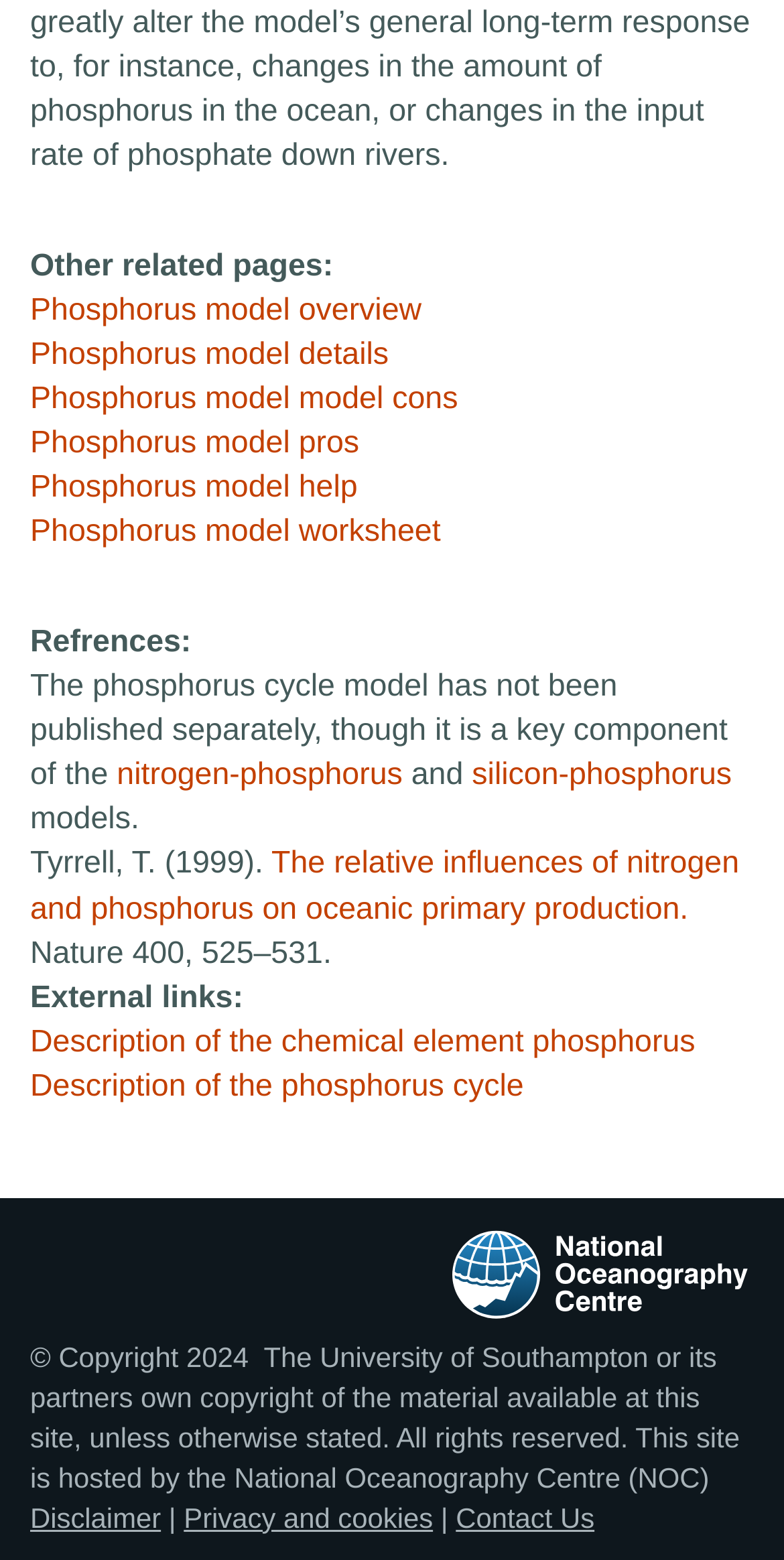Respond concisely with one word or phrase to the following query:
What is the topic of the webpage?

Phosphorus model